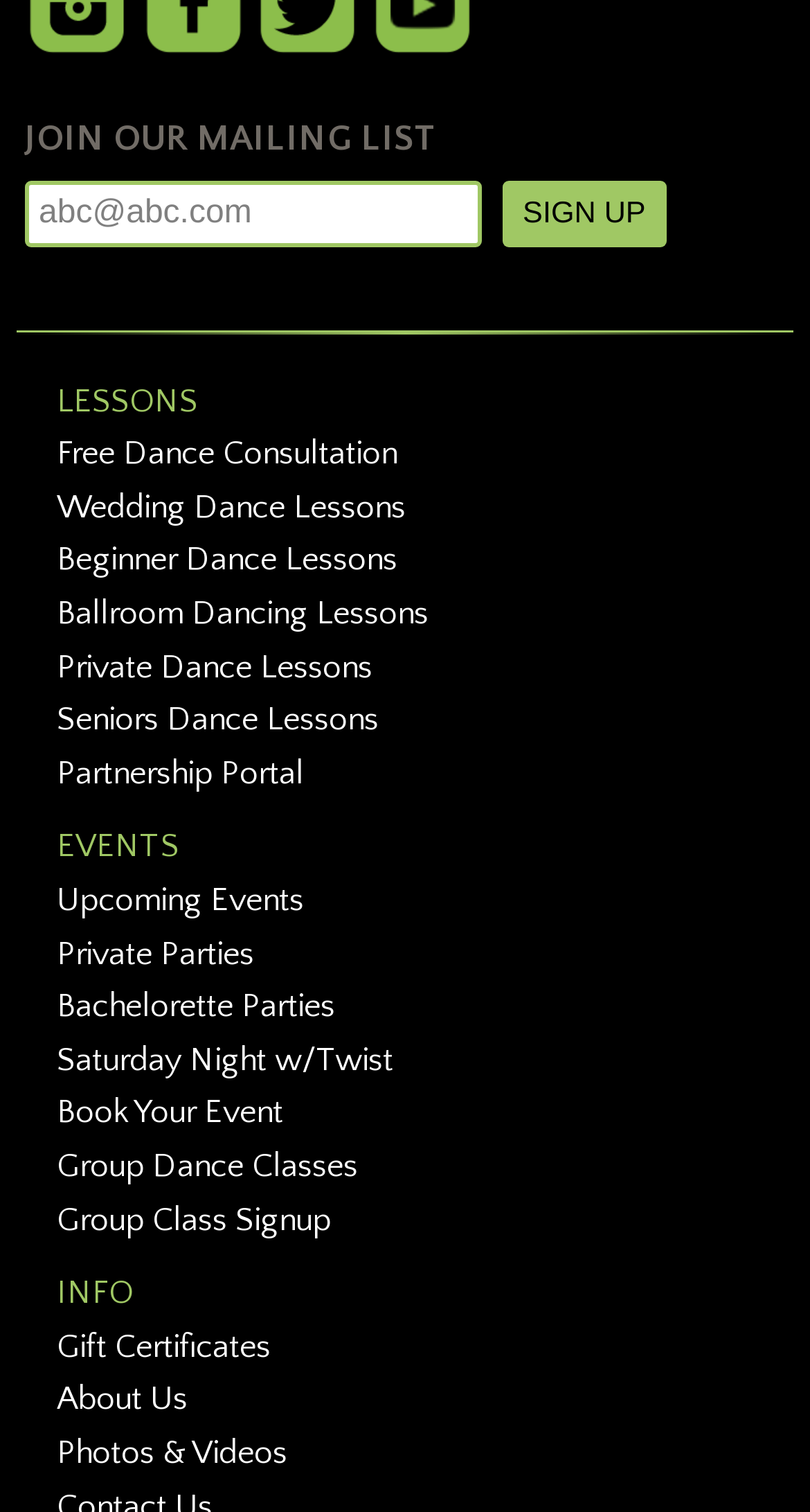Use the details in the image to answer the question thoroughly: 
What is the purpose of the textbox?

The textbox is labeled as 'abc@abc.com' and has a 'SIGN UP' button next to it, indicating that it is used to input an email address to join a mailing list.